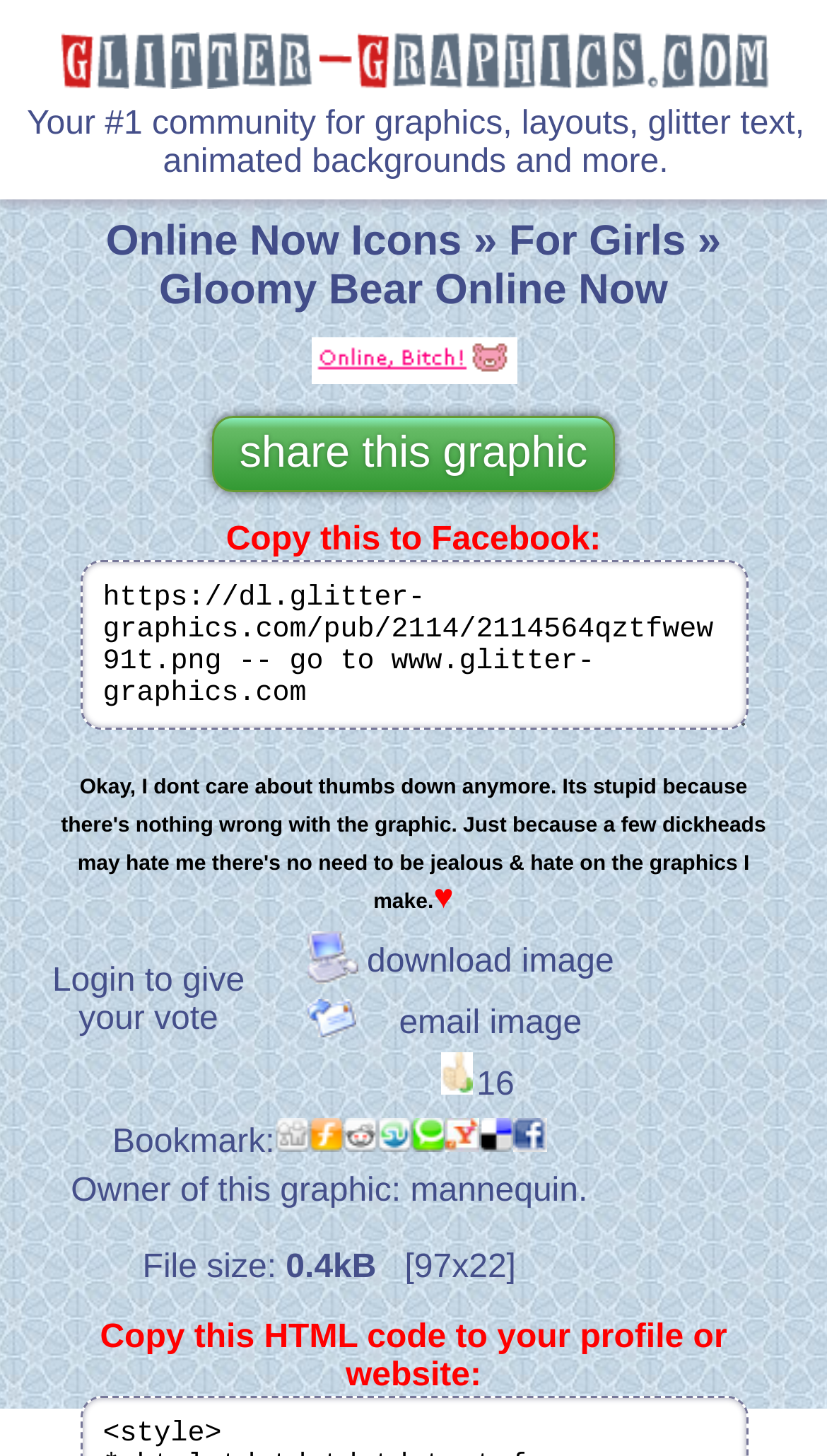Find the bounding box coordinates of the element I should click to carry out the following instruction: "Click on the 'Online Now Icons' link".

[0.128, 0.15, 0.558, 0.182]